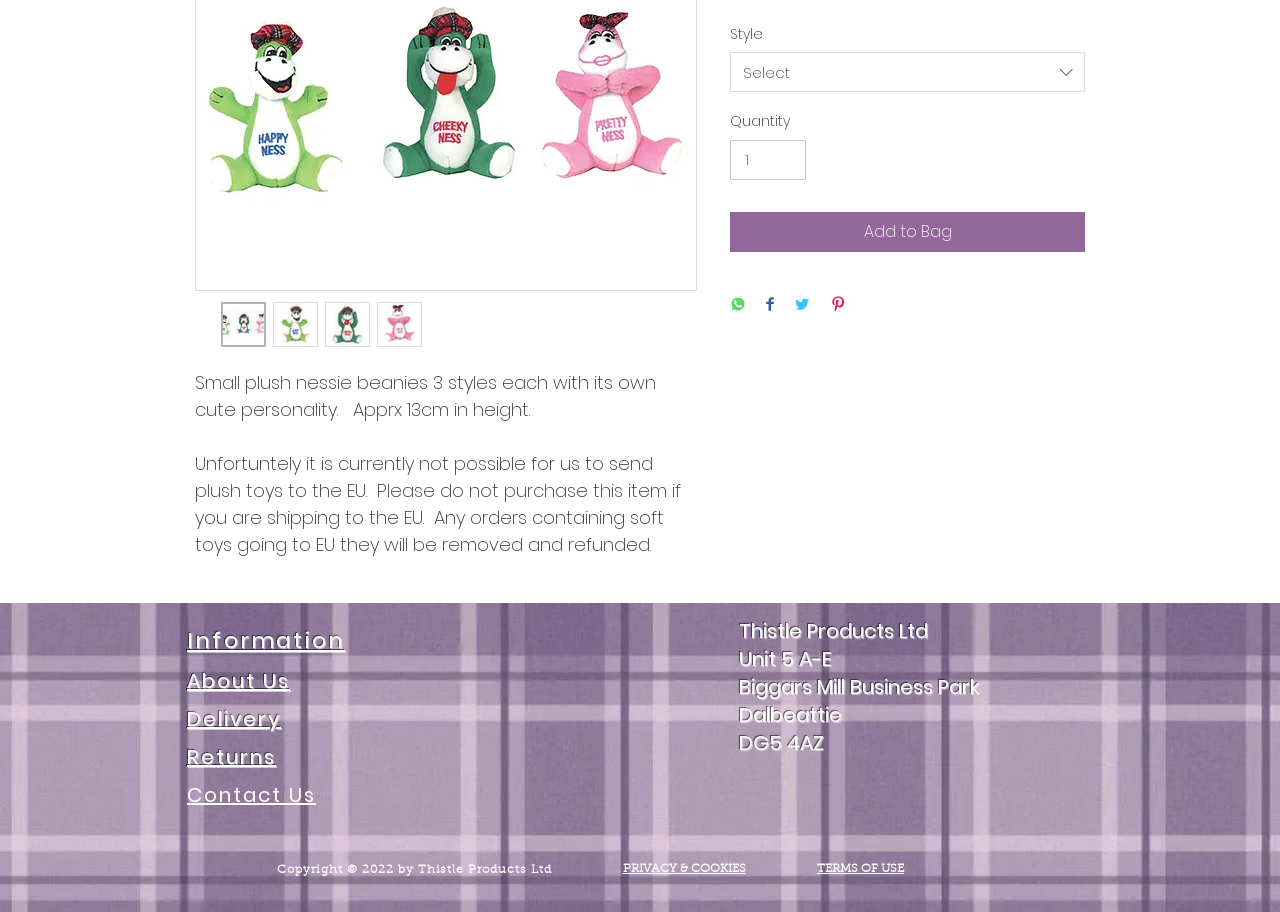Using the provided description About Us, find the bounding box coordinates for the UI element. Provide the coordinates in (top-left x, top-left y, bottom-right x, bottom-right y) format, ensuring all values are between 0 and 1.

[0.146, 0.732, 0.227, 0.762]